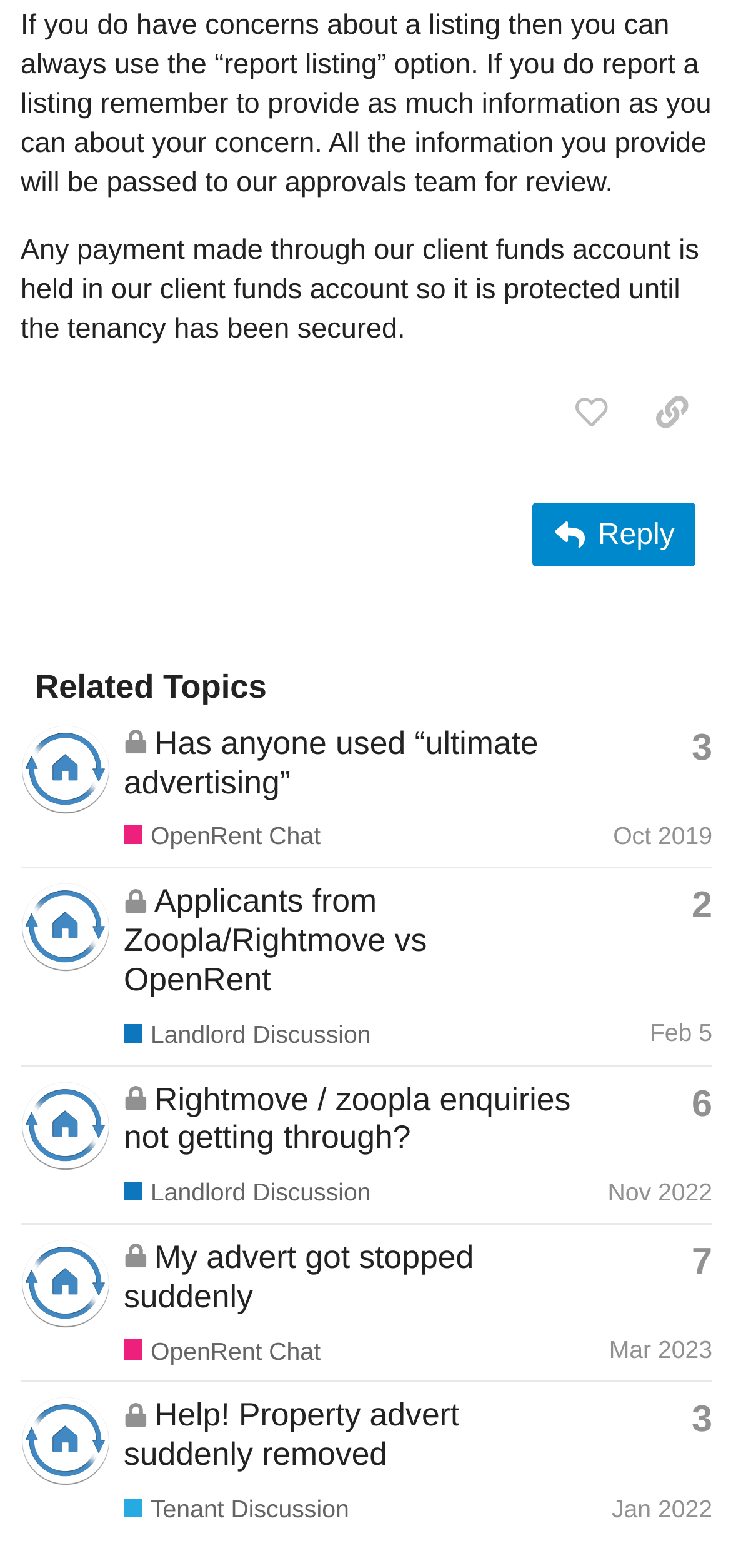Based on the element description: "Landlord Discussion", identify the UI element and provide its bounding box coordinates. Use four float numbers between 0 and 1, [left, top, right, bottom].

[0.169, 0.65, 0.507, 0.669]